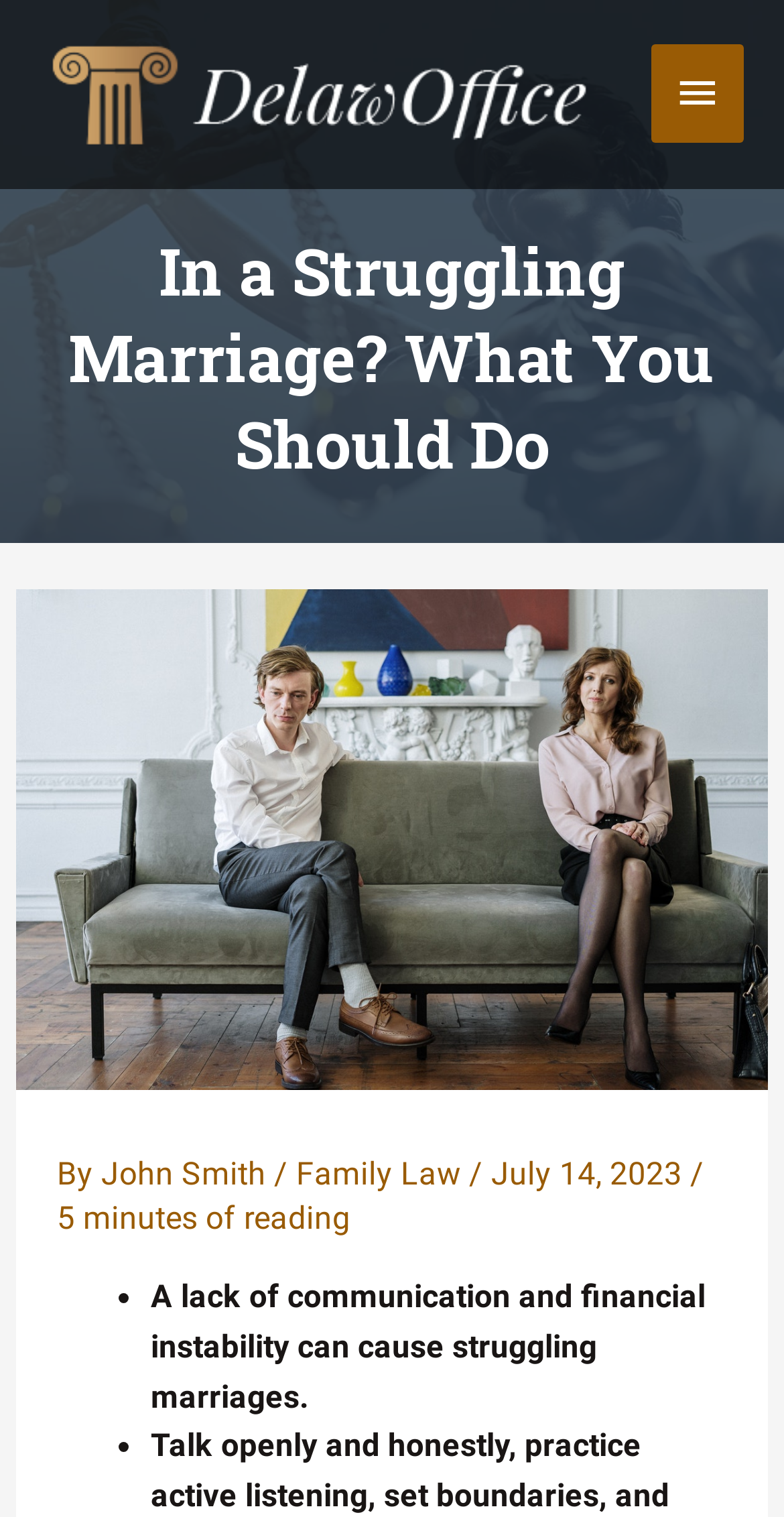What is the author of the article?
Answer with a single word or short phrase according to what you see in the image.

John Smith